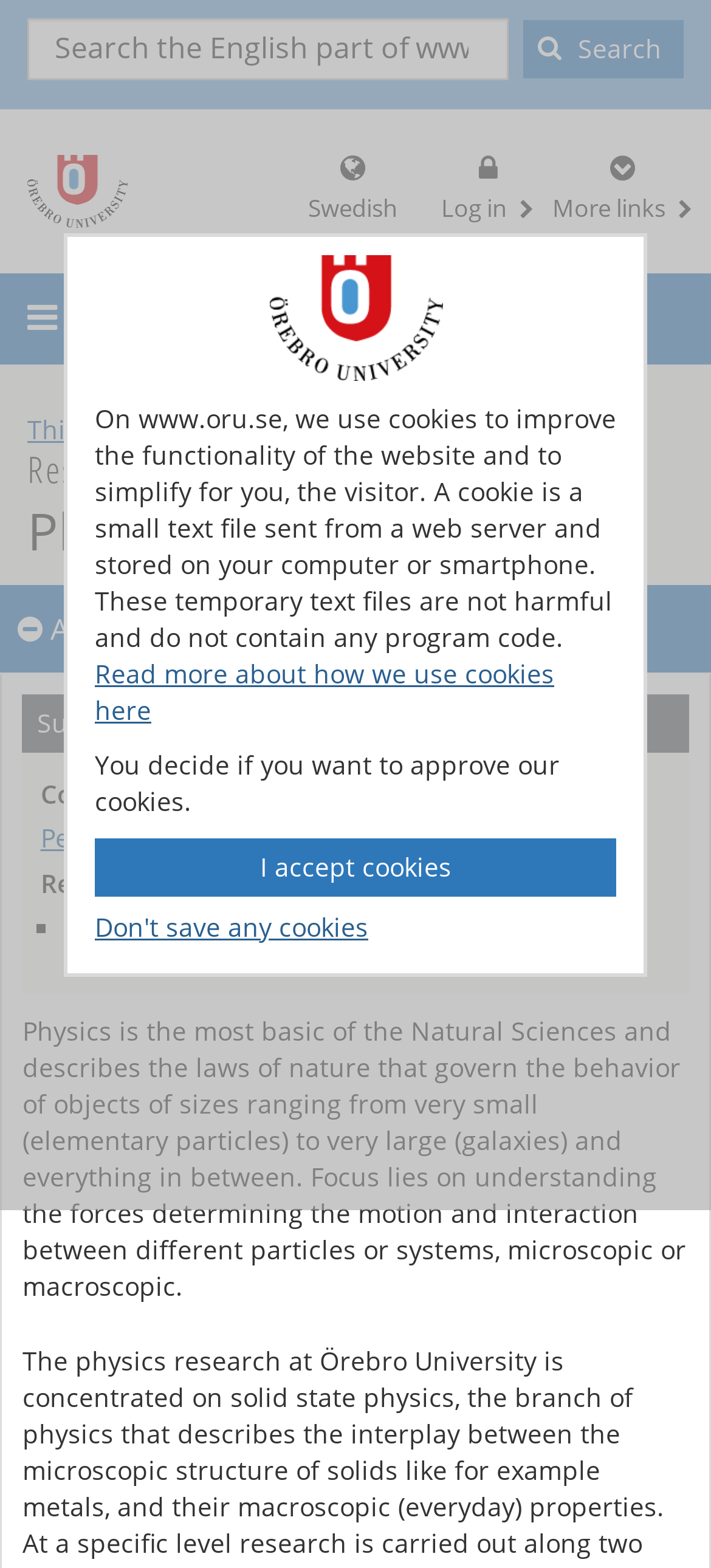What is the topic of the 'About' section?
Based on the image, answer the question in a detailed manner.

I expanded the 'About' section and found that it contains headings such as 'Subject information', 'Contact', and 'Research domains', which suggests that the topic of the 'About' section is related to the research subject.